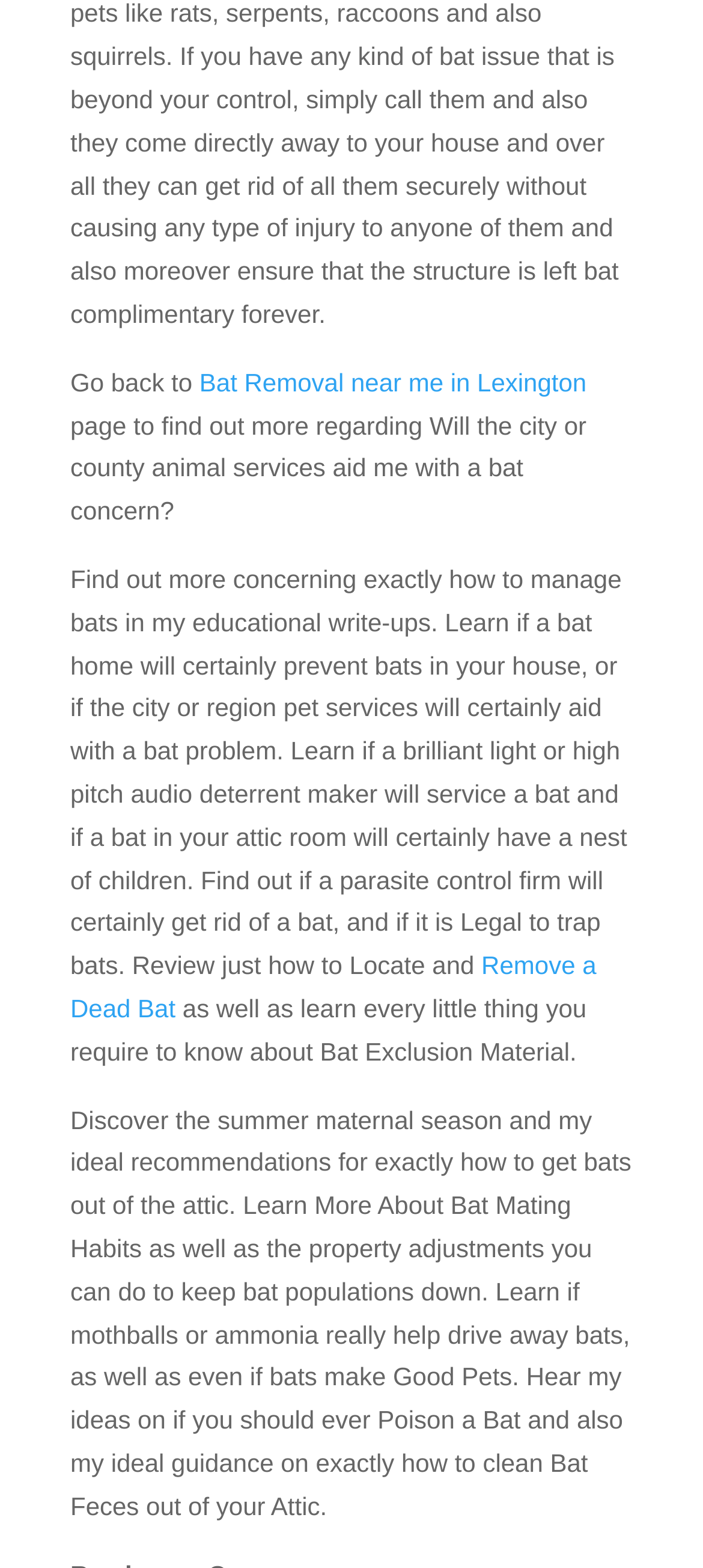What is the summer maternal season mentioned in the context of?
Please interpret the details in the image and answer the question thoroughly.

The summer maternal season is mentioned in the context of bat mating habits and how to get bats out of one's attic, suggesting that it is a relevant factor to consider when dealing with bat infestations.